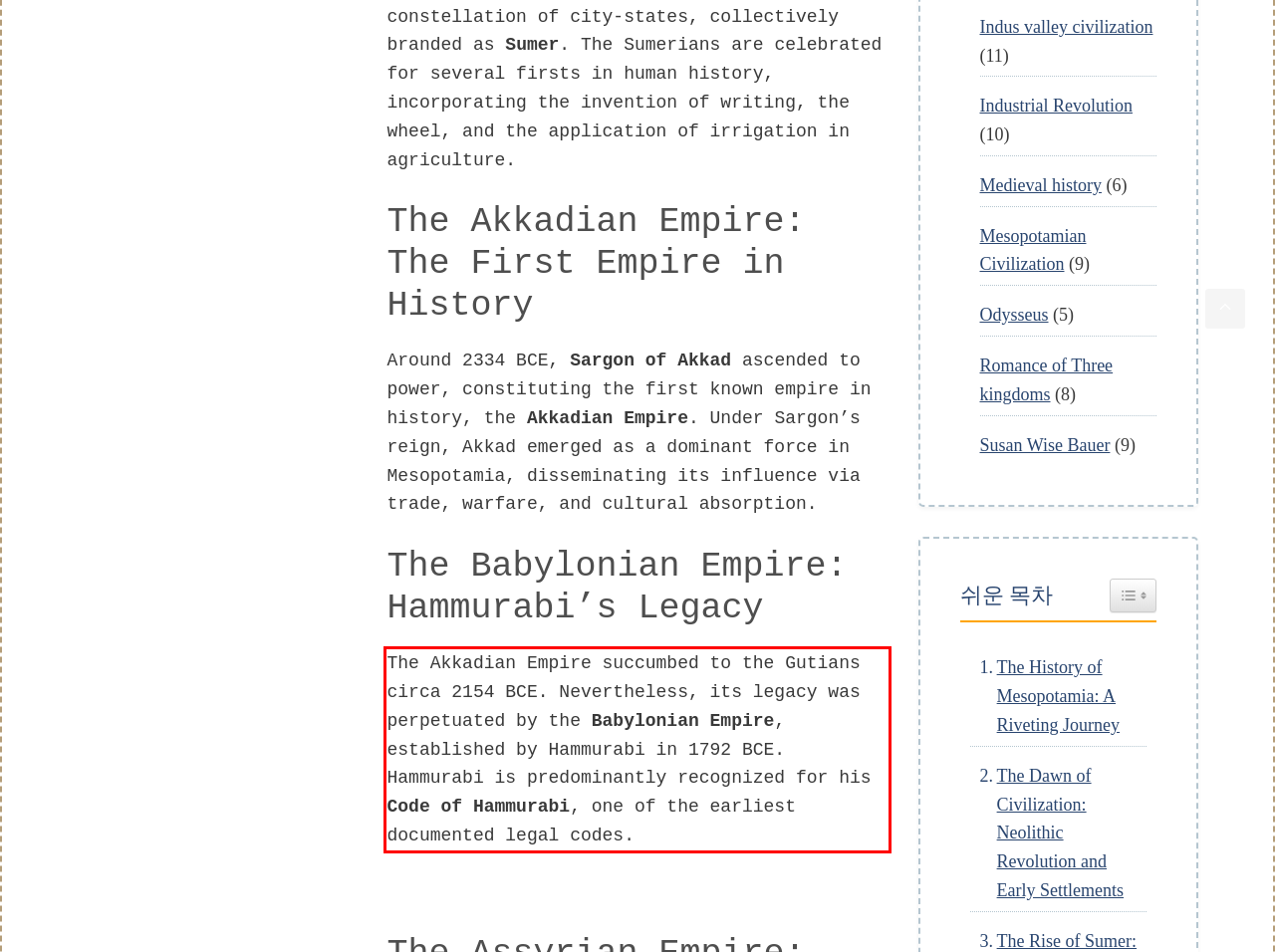You are provided with a screenshot of a webpage that includes a red bounding box. Extract and generate the text content found within the red bounding box.

The Akkadian Empire succumbed to the Gutians circa 2154 BCE. Nevertheless, its legacy was perpetuated by the Babylonian Empire, established by Hammurabi in 1792 BCE. Hammurabi is predominantly recognized for his Code of Hammurabi, one of the earliest documented legal codes.